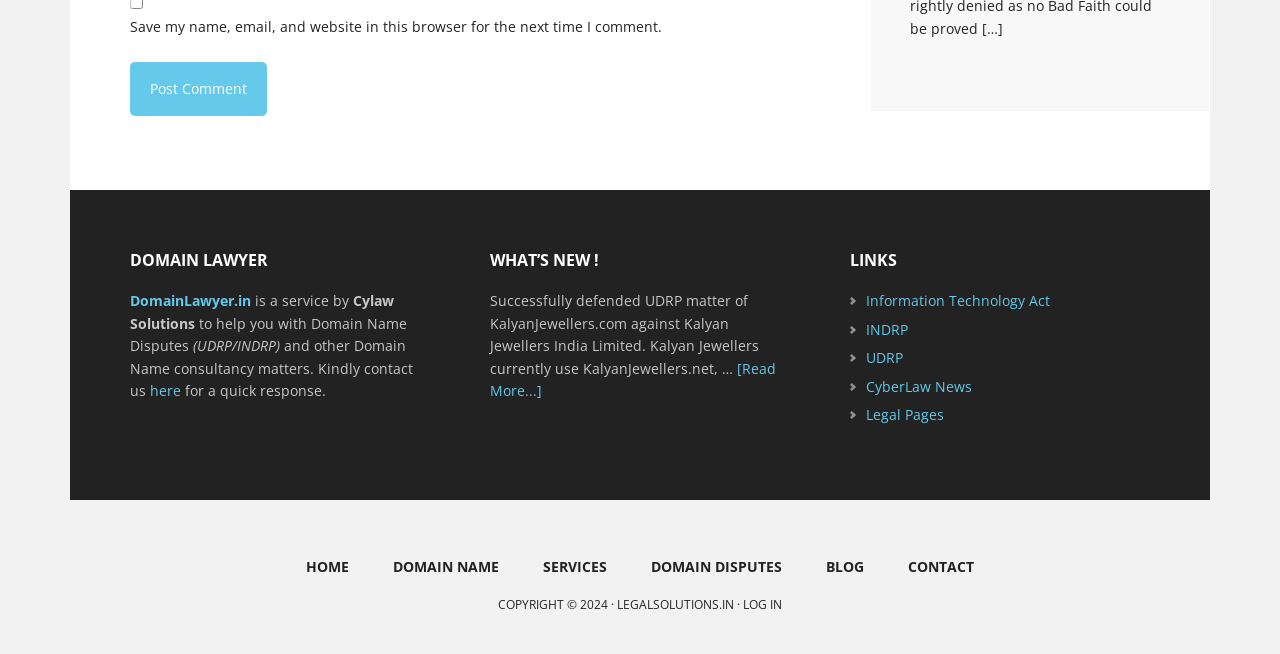Please find the bounding box coordinates for the clickable element needed to perform this instruction: "Read more about 'KalyanJewellers.com successfully defended under UDRP before WIPO'".

[0.383, 0.548, 0.606, 0.612]